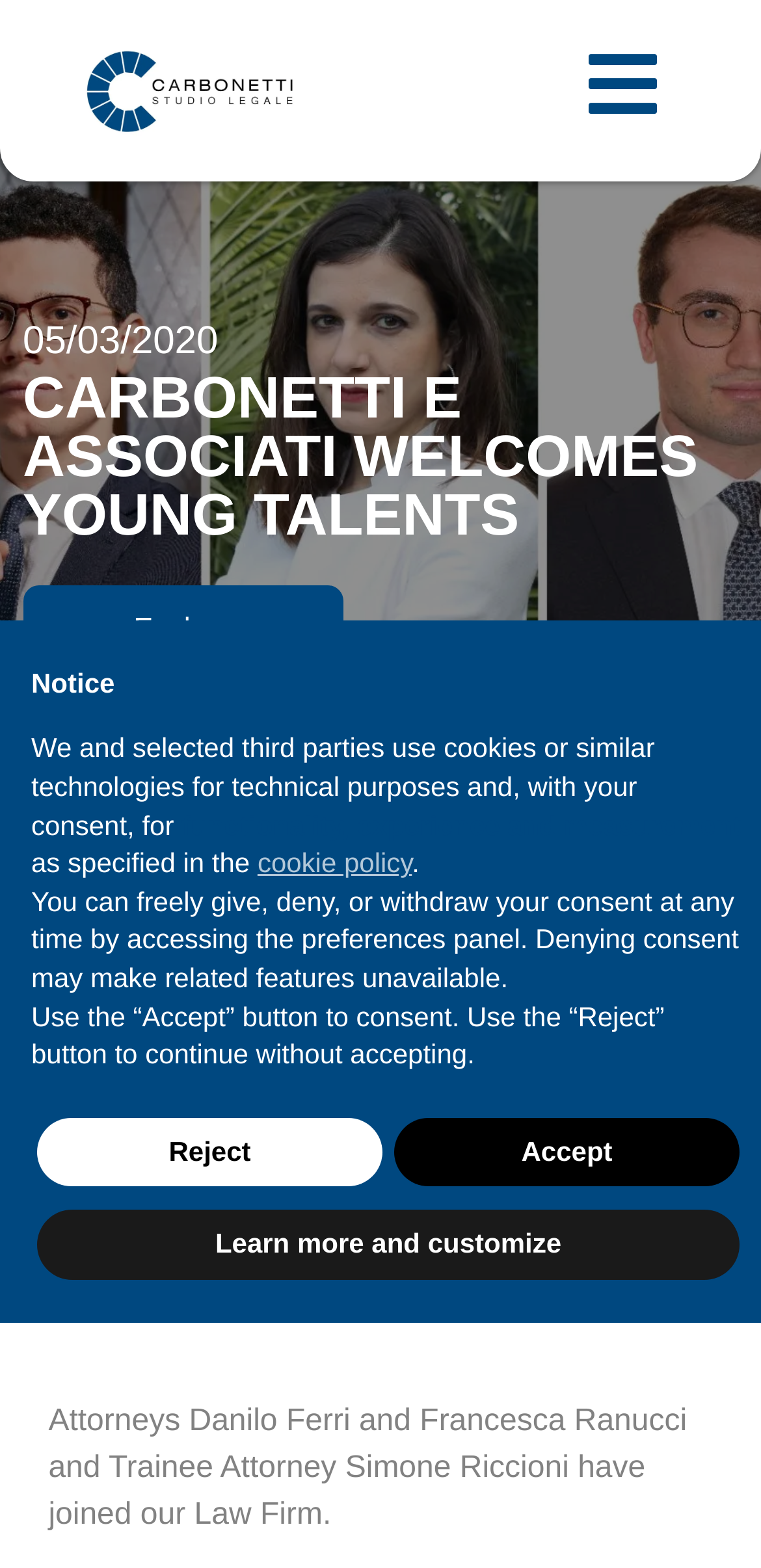Please locate and retrieve the main header text of the webpage.

CARBONETTI E ASSOCIATI WELCOMES YOUNG TALENTS